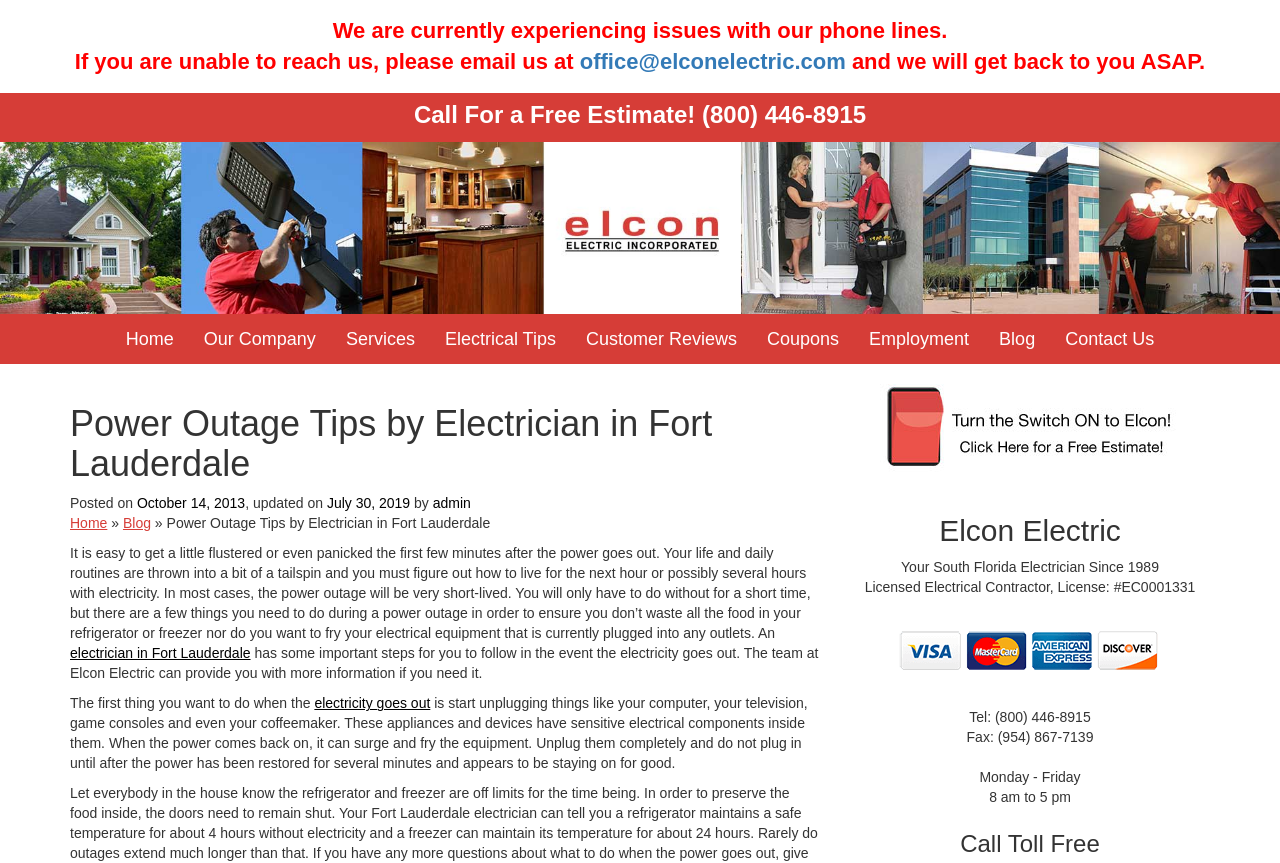Please determine the bounding box coordinates of the element's region to click for the following instruction: "Click the 'Contact Us' link".

[0.82, 0.364, 0.913, 0.422]